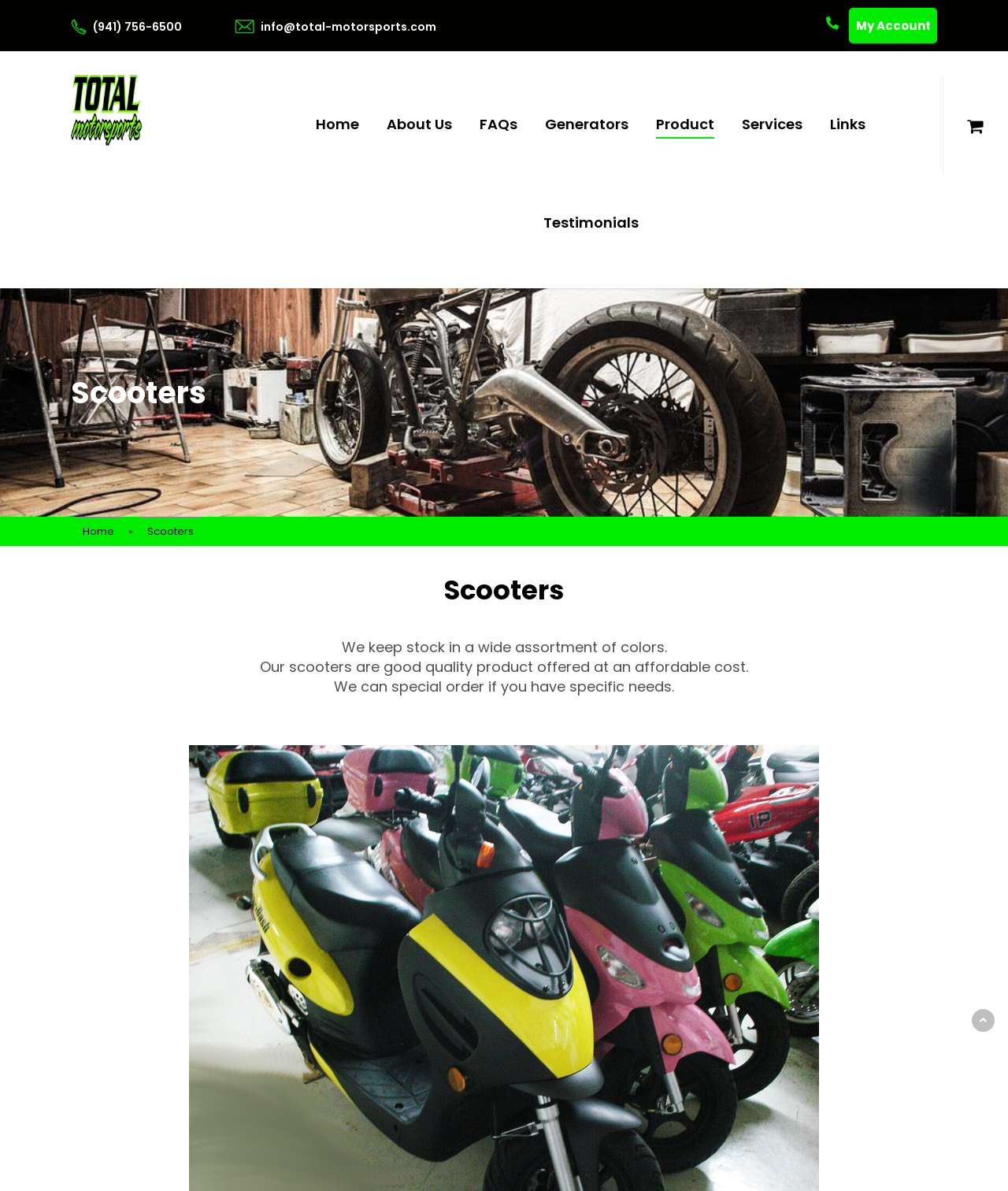What types of products does Total Motor Sports offer?
Look at the image and respond to the question as thoroughly as possible.

I found this information by looking at the navigation links on the webpage, which include 'Scooters' and 'Generators' as product categories. Additionally, the heading 'Scooters' is prominently displayed on the webpage, indicating that scooters are a key product offering.